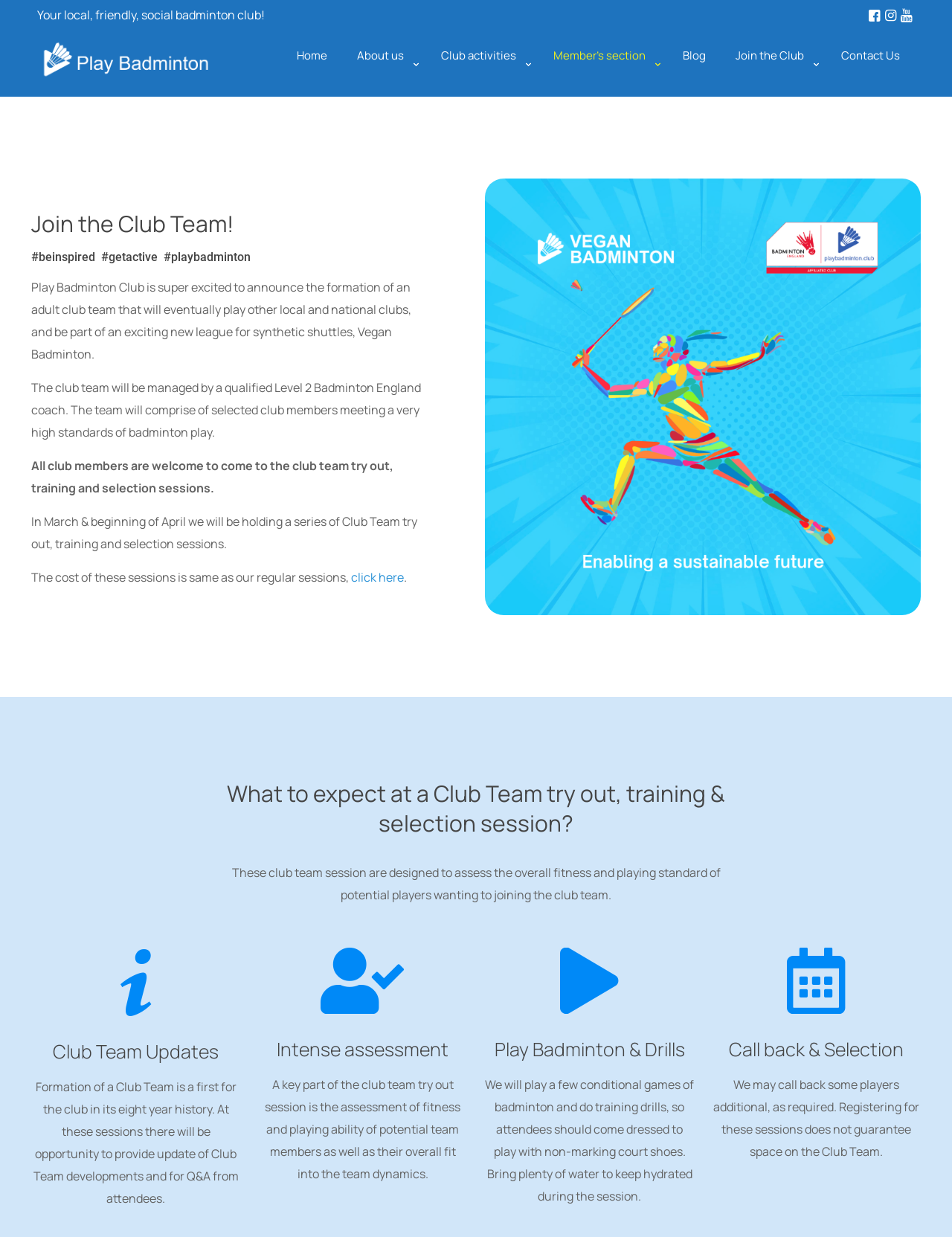Provide a one-word or short-phrase response to the question:
What is the purpose of the club team try out sessions?

Assess fitness and playing standard